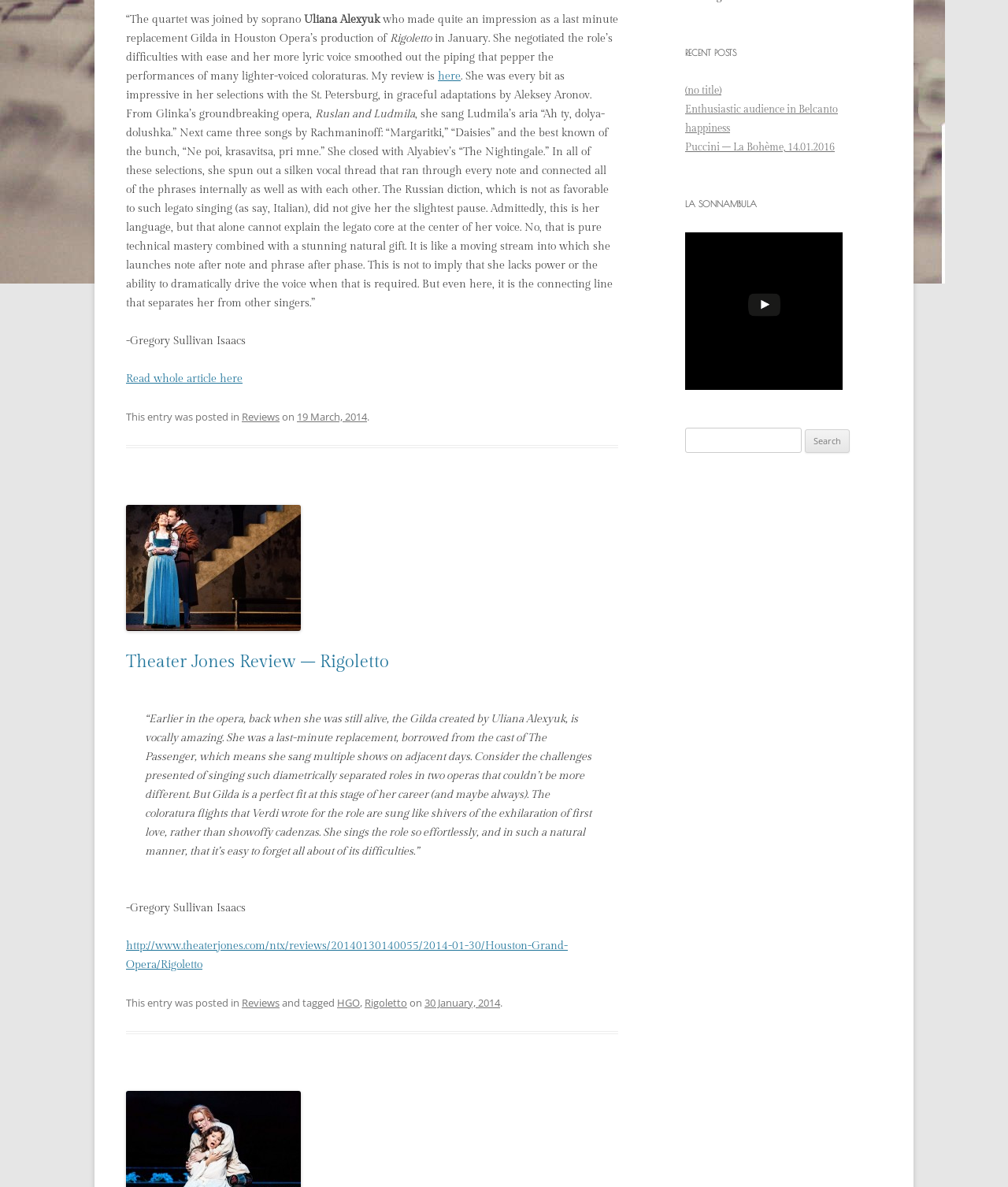Bounding box coordinates are specified in the format (top-left x, top-left y, bottom-right x, bottom-right y). All values are floating point numbers bounded between 0 and 1. Please provide the bounding box coordinate of the region this sentence describes: here

[0.434, 0.059, 0.457, 0.069]